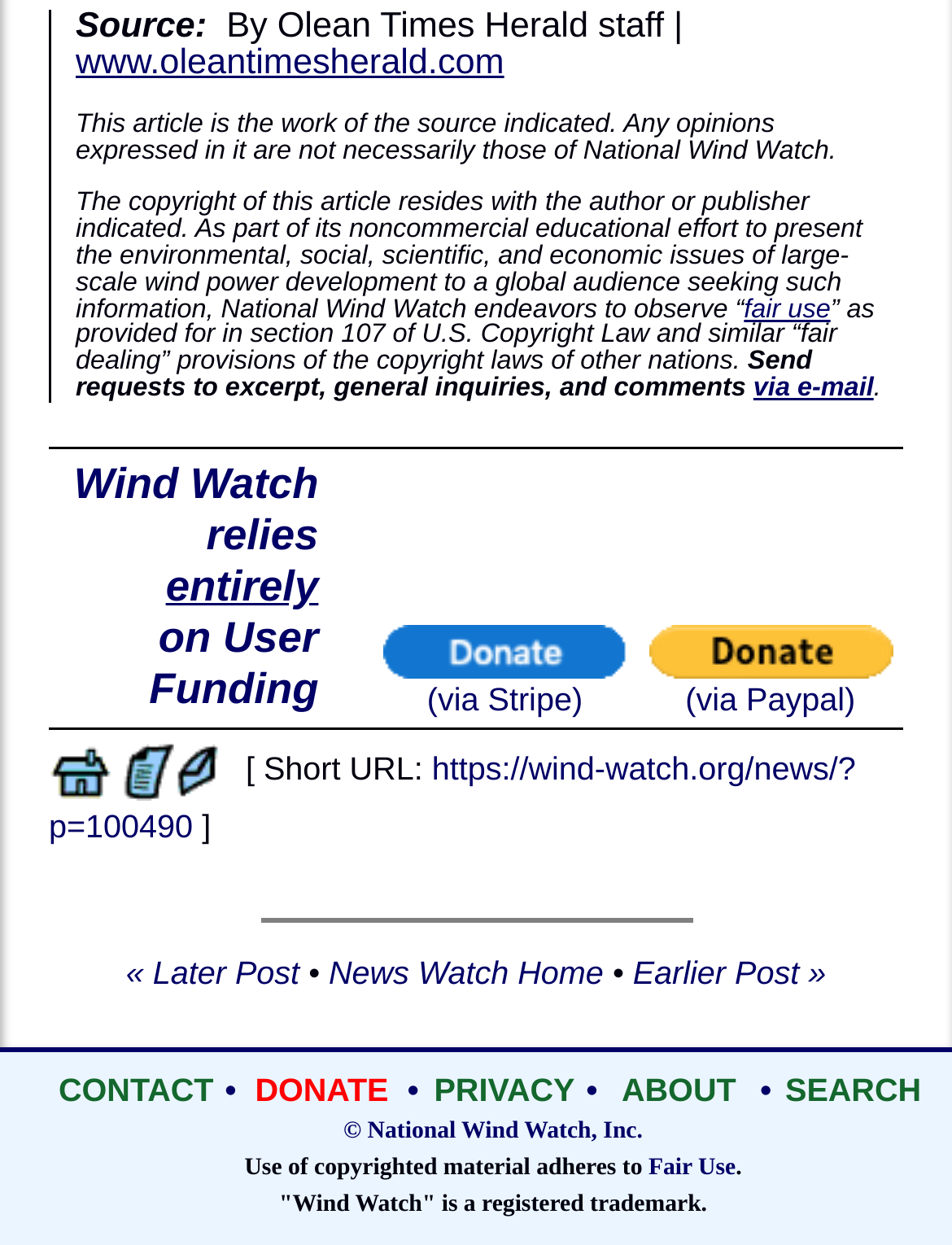Calculate the bounding box coordinates of the UI element given the description: "© National Wind Watch, Inc.".

[0.361, 0.898, 0.675, 0.92]